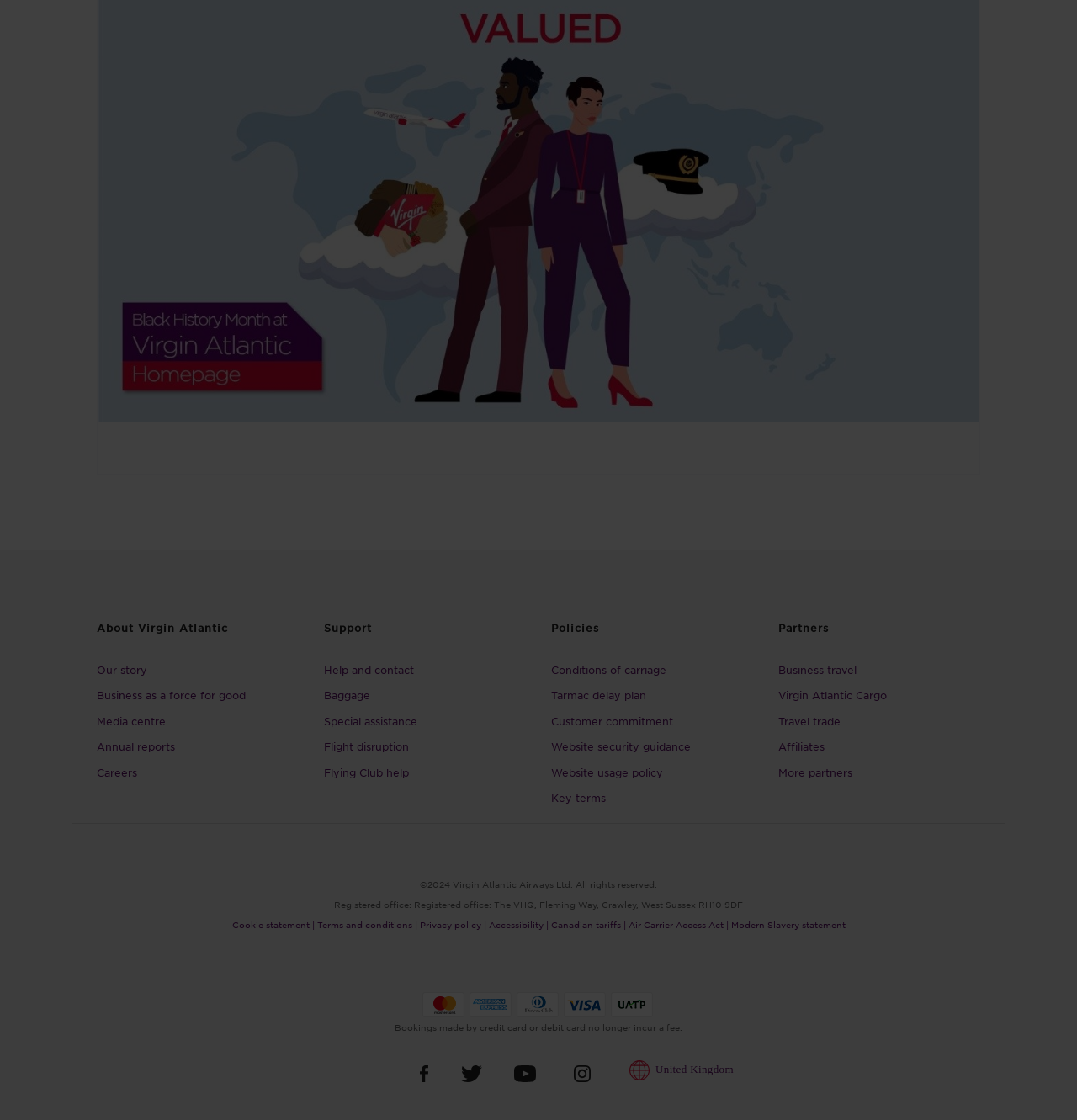Respond to the following question with a brief word or phrase:
What is the title of the 'About' section?

About Virgin Atlantic